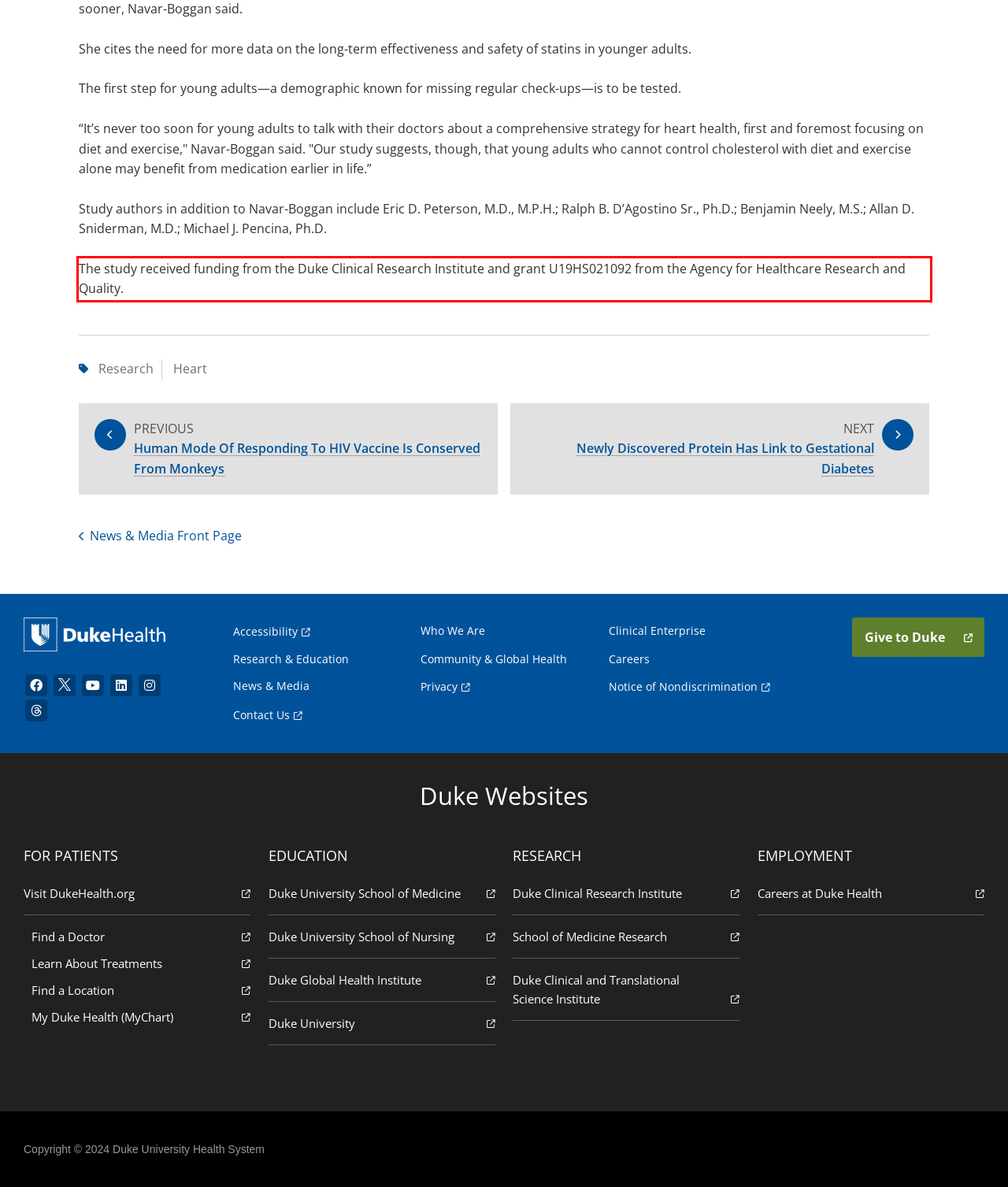From the screenshot of the webpage, locate the red bounding box and extract the text contained within that area.

The study received funding from the Duke Clinical Research Institute and grant U19HS021092 from the Agency for Healthcare Research and Quality.